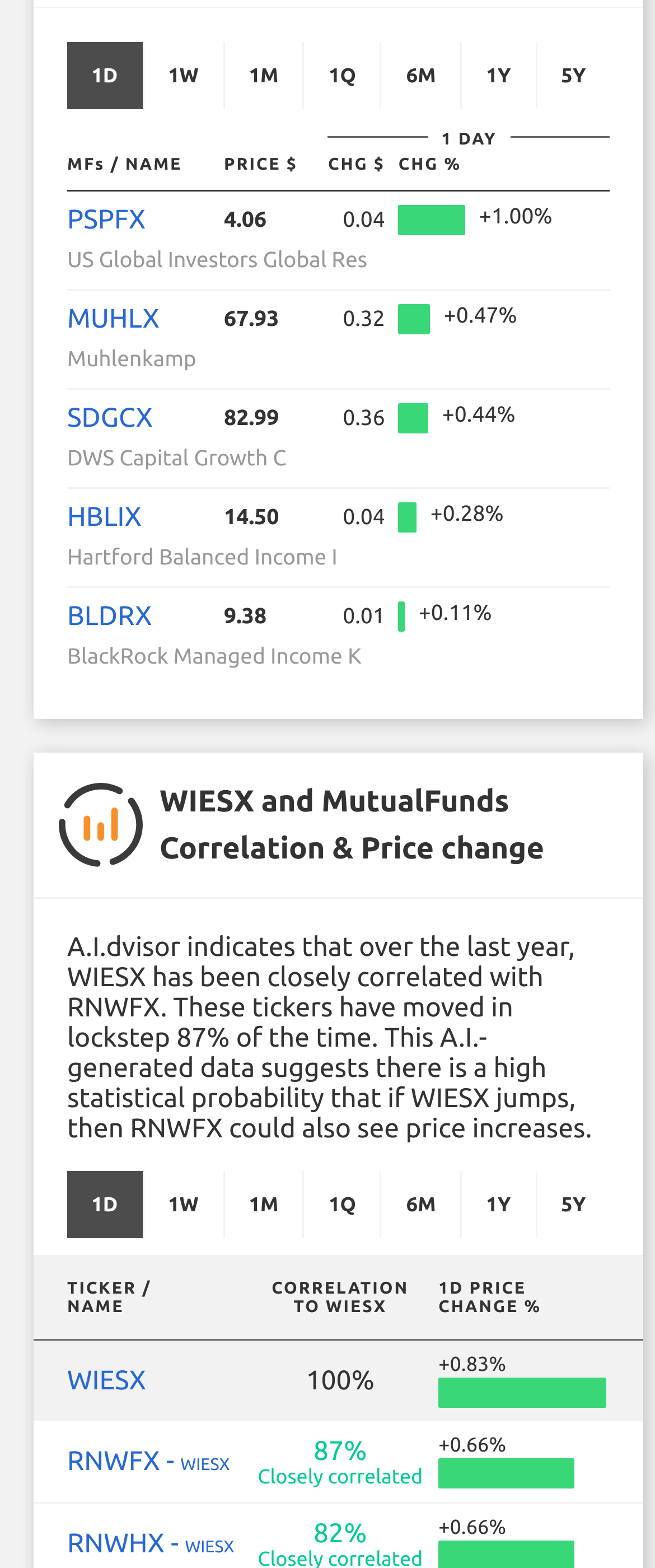Kindly determine the bounding box coordinates of the area that needs to be clicked to fulfill this instruction: "check the price of SDGCX".

[0.103, 0.257, 0.233, 0.277]